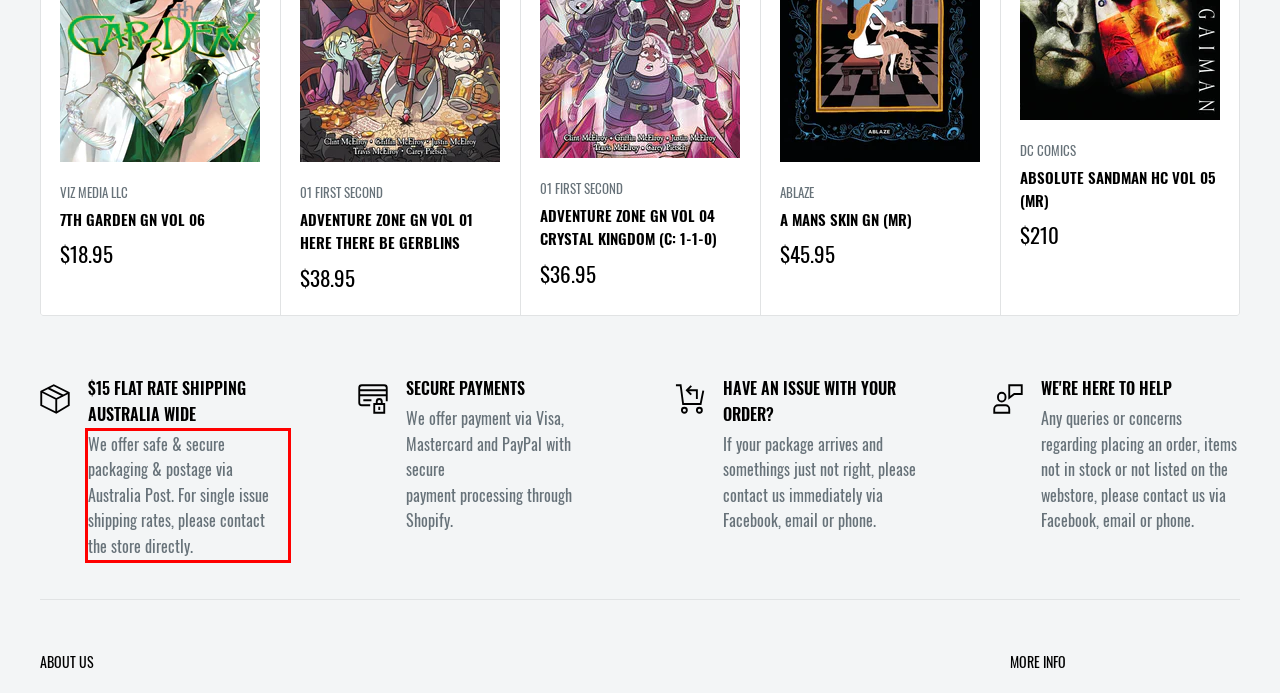From the given screenshot of a webpage, identify the red bounding box and extract the text content within it.

We offer safe & secure packaging & postage via Australia Post. For single issue shipping rates, please contact the store directly.